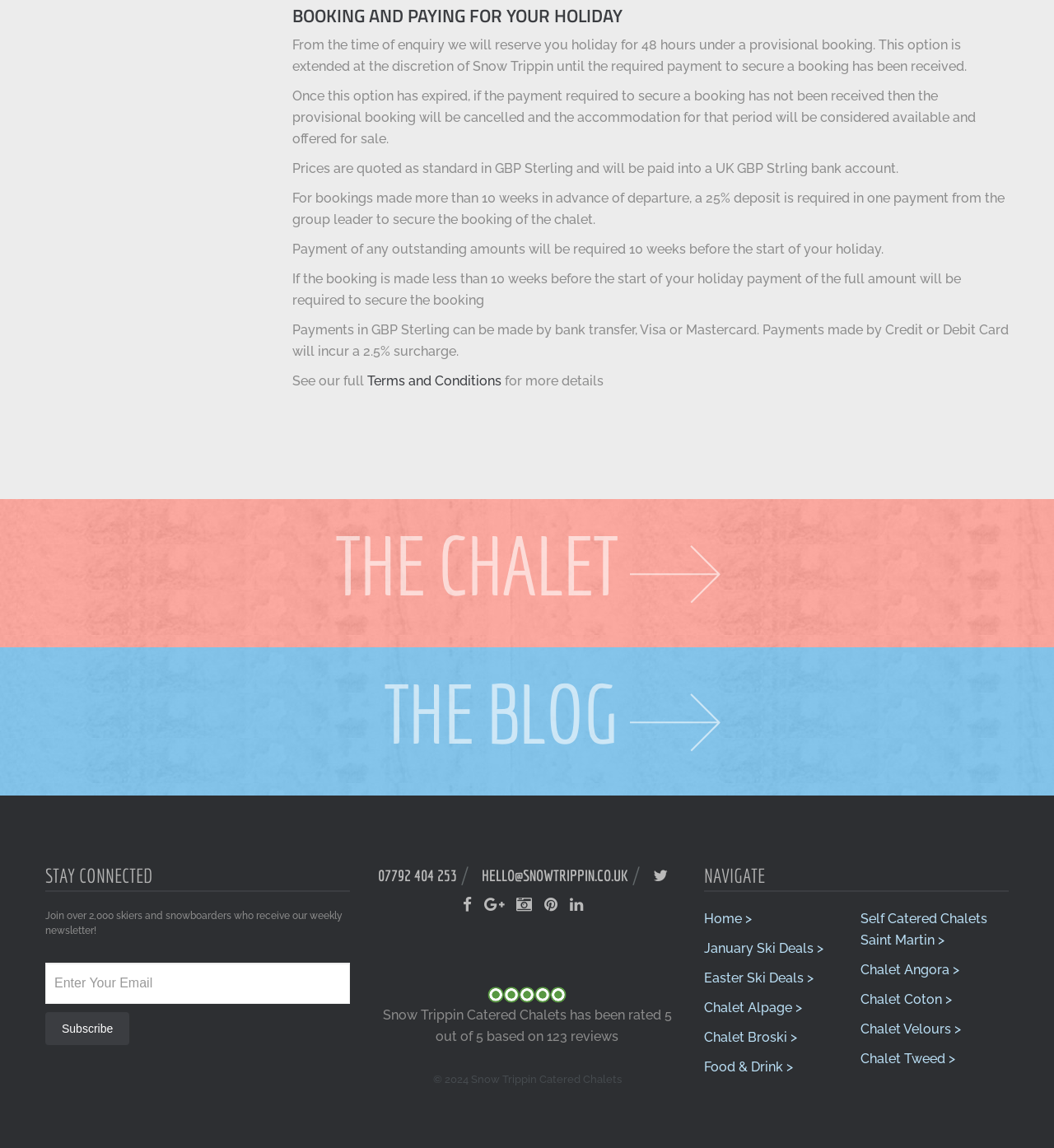Determine the bounding box coordinates for the UI element described. Format the coordinates as (top-left x, top-left y, bottom-right x, bottom-right y) and ensure all values are between 0 and 1. Element description: reactive oxygen species

None